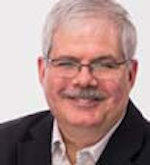What is Rich Miller known for?
Provide a fully detailed and comprehensive answer to the question.

According to the caption, Rich Miller is known for his insights on sustainability and operational efficiency, which implies that he is an expert in these areas.